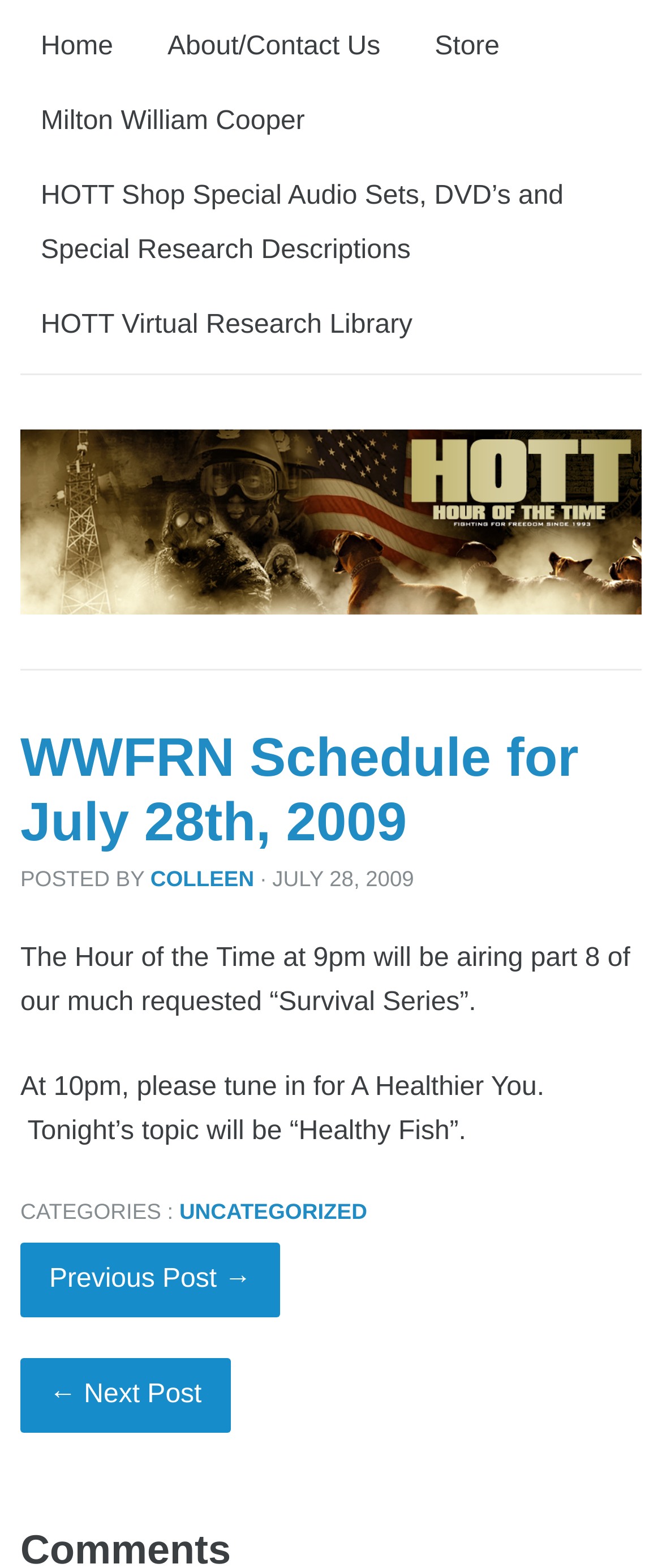Refer to the image and provide a thorough answer to this question:
What is the name of the series being aired at 9pm?

I found the answer by reading the text 'The Hour of the Time at 9pm will be airing part 8 of our much requested “Survival Series”.' which indicates that the name of the series being aired at 9pm is 'Survival Series'.